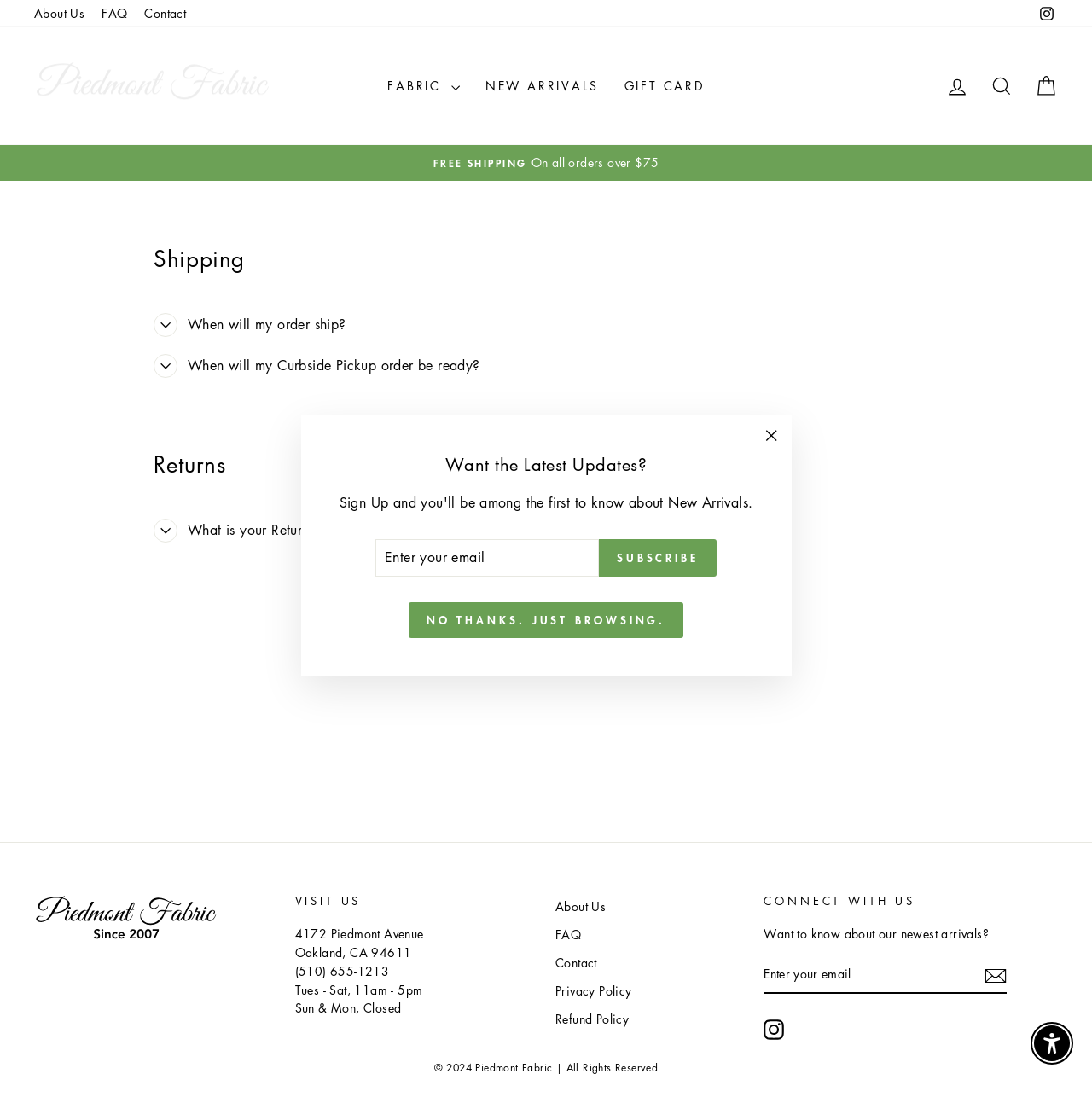What is the phone number of the physical store?
Use the image to give a comprehensive and detailed response to the question.

The website provides the contact information of the physical store, which includes the phone number (510) 655-1213.